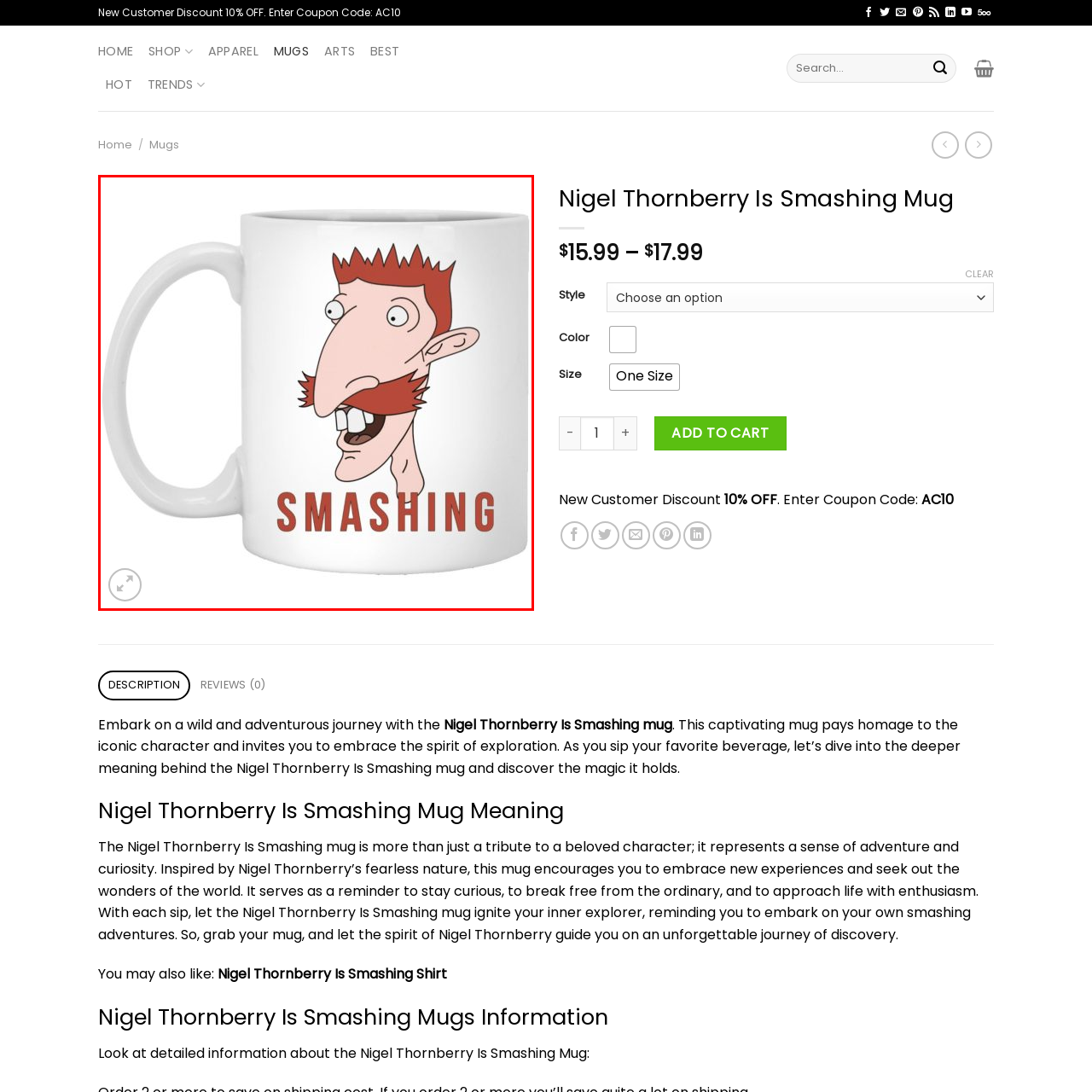Generate a detailed explanation of the image that is highlighted by the red box.

The image features a white ceramic mug prominently displaying a whimsical and humorous illustration of Nigel Thornberry, a beloved character known for his adventurous spirit. The mug showcases a cartoonish rendering of Thornberry's distinctive facial features, including his large, animated eyes and a prominent mustache. Below the character, the word "SMASHING" is boldly printed in striking red letters, echoing one of Thornberry's signature catchphrases. This fun and quirky design invites fans of the character to embrace their adventurous side, making it a perfect addition for those who enjoy a touch of nostalgia and humor in their daily coffee or tea routine.